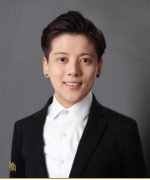Offer a detailed explanation of what is happening in the image.

This image features a professionally dressed individual, exuding confidence and approachability. The person is wearing a black blazer over a white collared shirt, contributing to a sharp and polished appearance. They have a friendly smile, which enhances their professional demeanor. Their hairstyle is neat, and they have subtle earrings that complement their look. The backdrop is neutral, allowing the focus to remain on their attire and expression. This image is associated with the "Corporate and M&A - Telecom and Internet - Data Privacy, Cybersecurity and Information Law" practice area at the Beijing Head Office, highlighting their expertise in these fields.